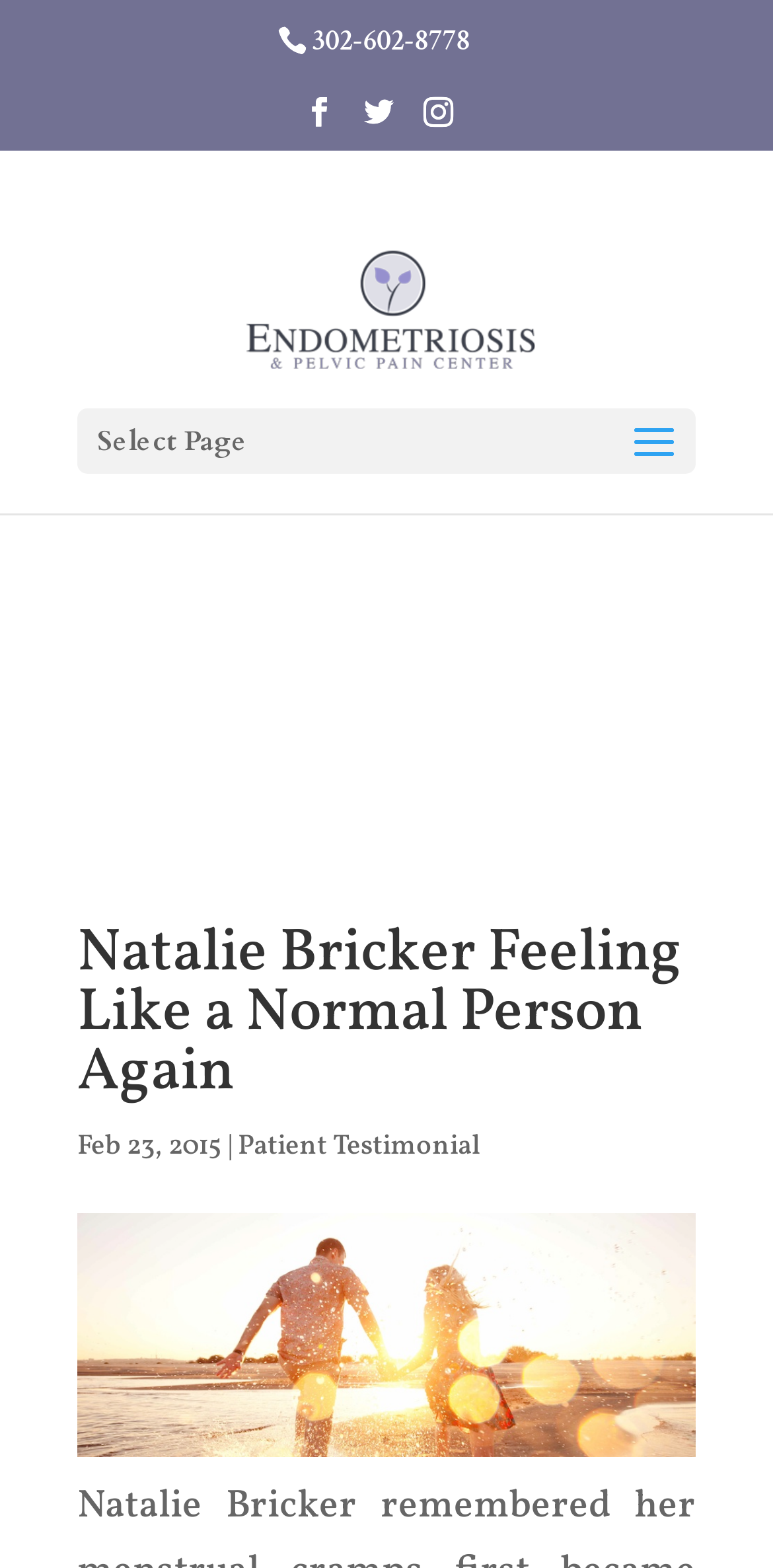Describe all visible elements and their arrangement on the webpage.

The webpage is about Natalie Bricker's story, specifically her experience with endometriosis and pelvic pain. At the top of the page, there is a phone number "302-602-8778" displayed prominently. Below the phone number, there are three social media icons, likely representing Facebook, Twitter, and Instagram, respectively. 

To the right of the social media icons, the title "Endometriosis & Pelvic Pain Center" is displayed, accompanied by an image of the center's logo. 

On the left side of the page, there is a dropdown menu labeled "Select Page". 

The main content of the page is focused on Natalie Bricker's story, with a heading that reads "Natalie Bricker Feeling Like a Normal Person Again". Below the heading, there is a date "Feb 23, 2015", followed by a vertical bar and a link to "Patient Testimonial". 

The overall structure of the page is organized, with clear headings and concise text, making it easy to follow Natalie's story.